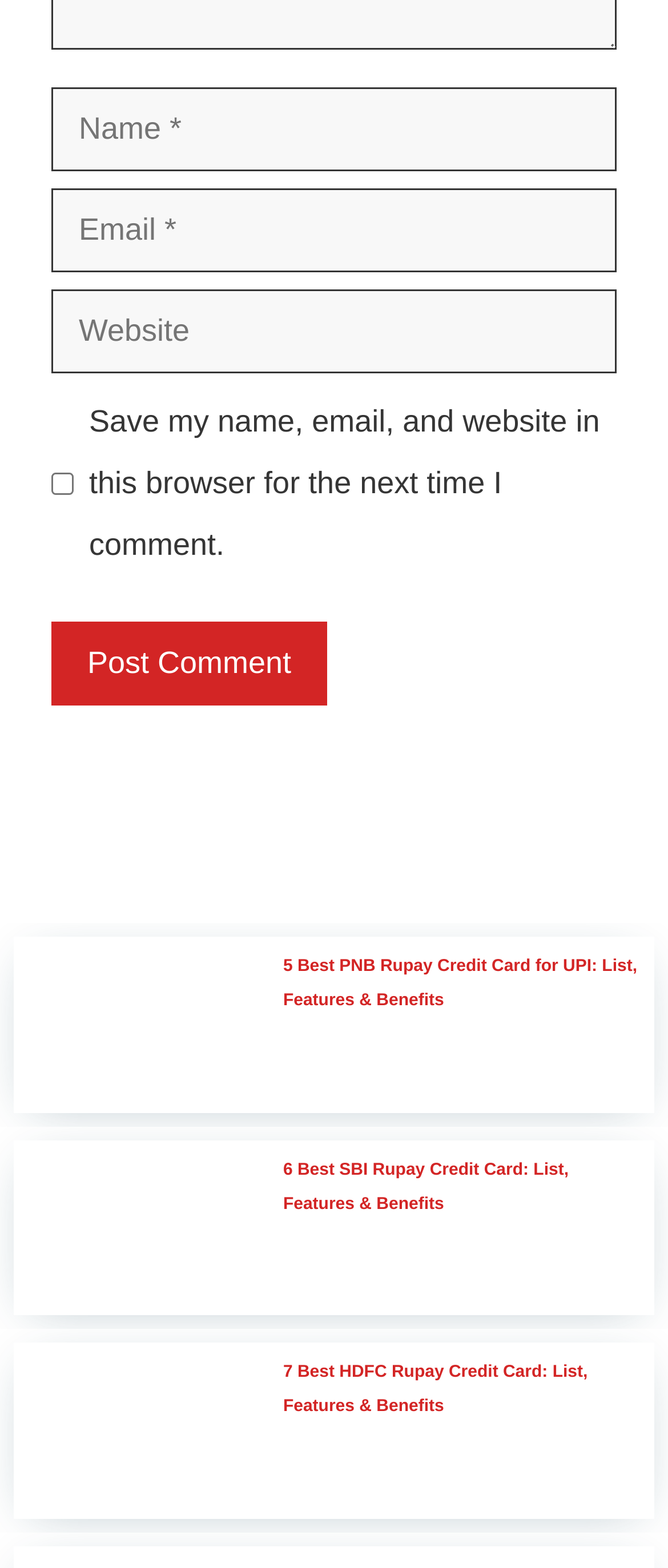What is the common theme among the articles?
We need a detailed and exhaustive answer to the question. Please elaborate.

All three articles on the webpage are about different Rupay Credit Cards, specifically PNB, SBI, and HDFC Rupay Credit Cards, and their features and benefits.